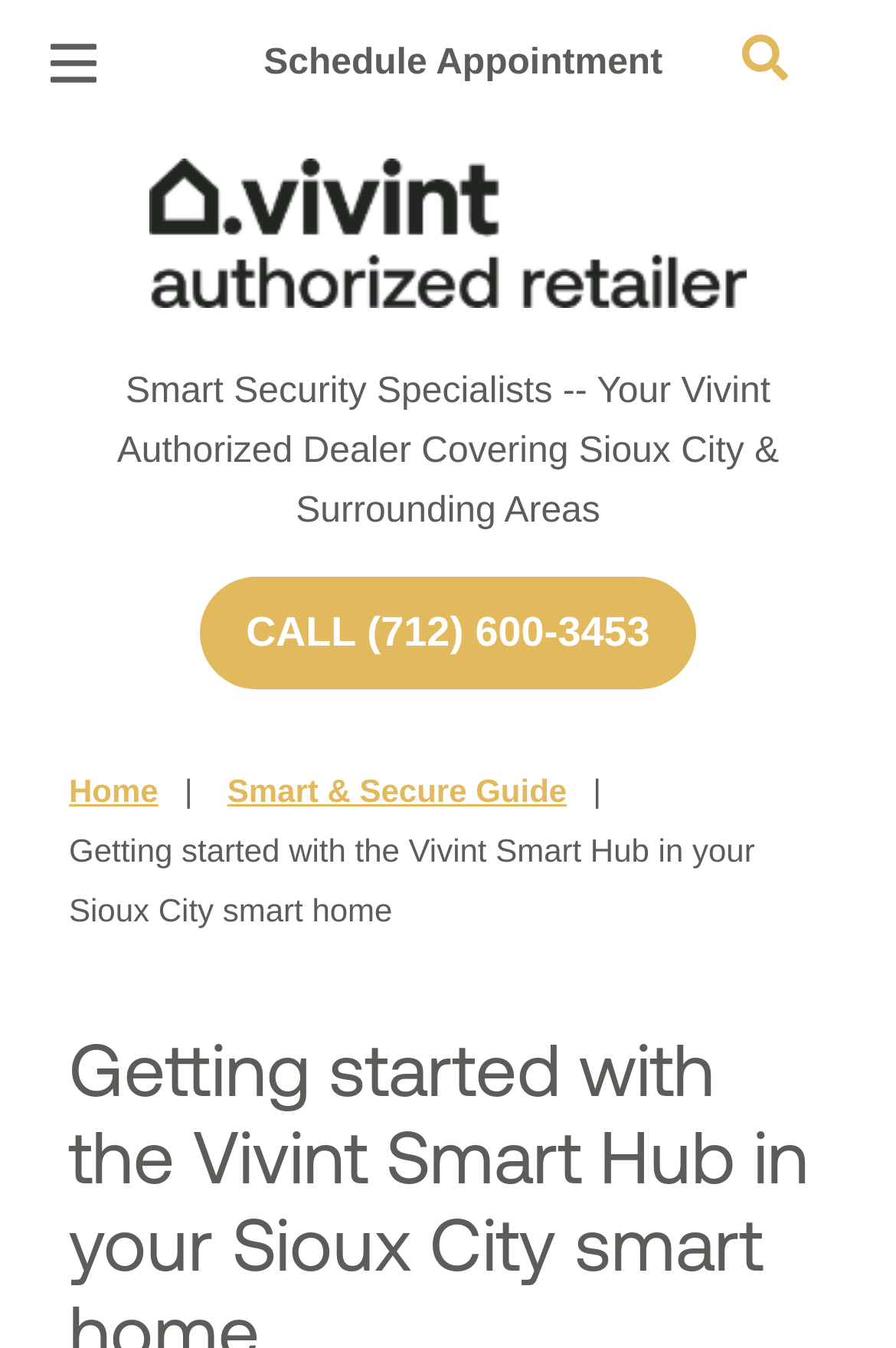Determine the bounding box coordinates for the area that should be clicked to carry out the following instruction: "Learn about smart home automation".

[0.077, 0.278, 0.487, 0.401]